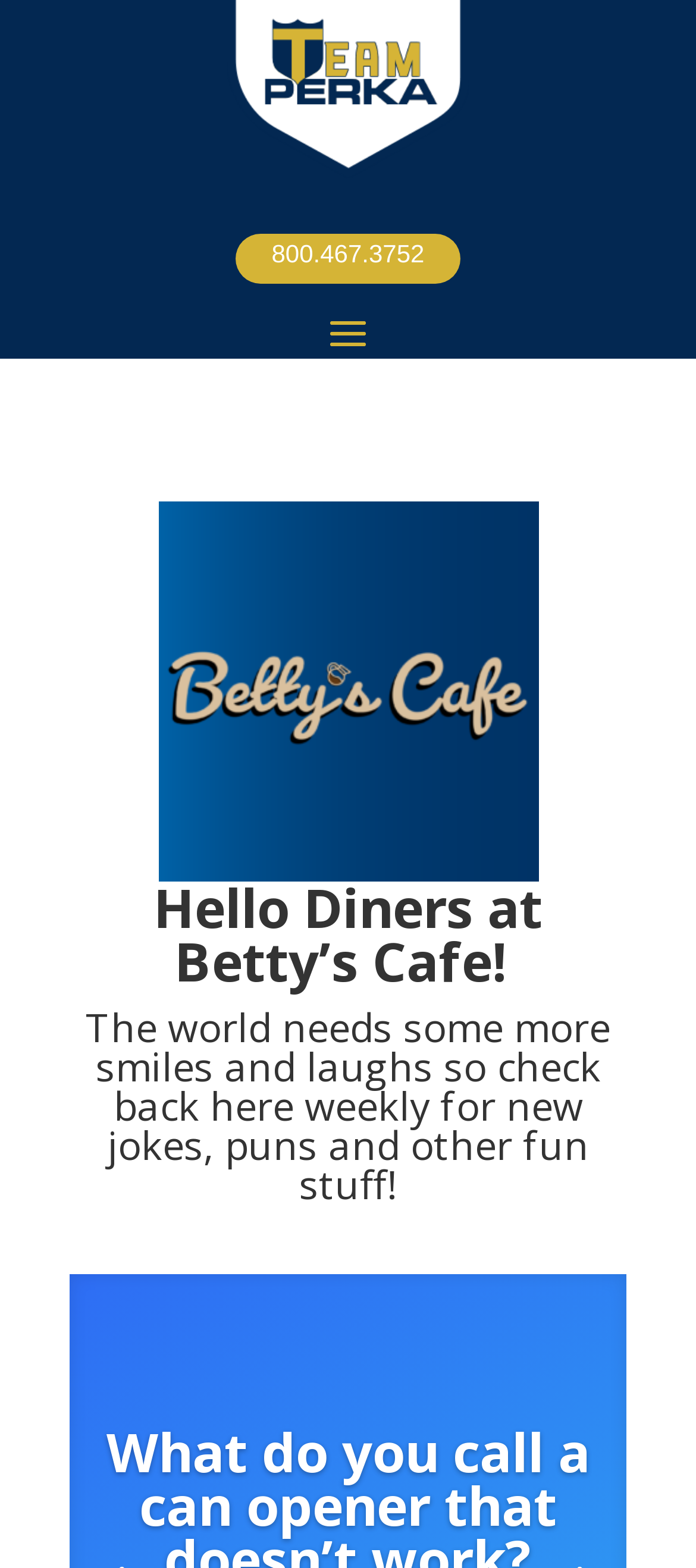Please find and generate the text of the main heading on the webpage.

Hello Diners at Betty’s Cafe! 